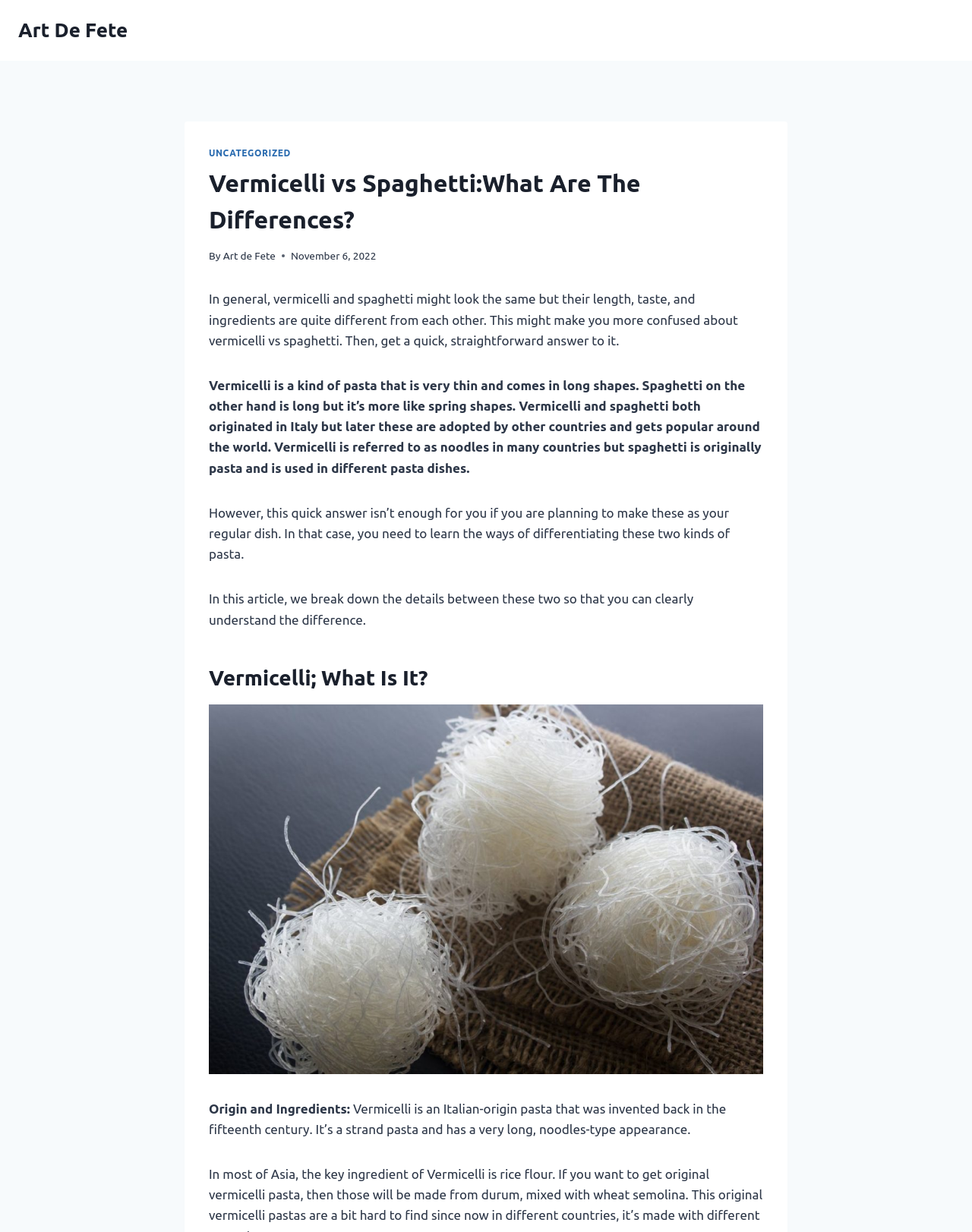Based on the element description AccueilExpand, identify the bounding box coordinates for the UI element. The coordinates should be in the format (top-left x, top-left y, bottom-right x, bottom-right y) and within the 0 to 1 range.

None